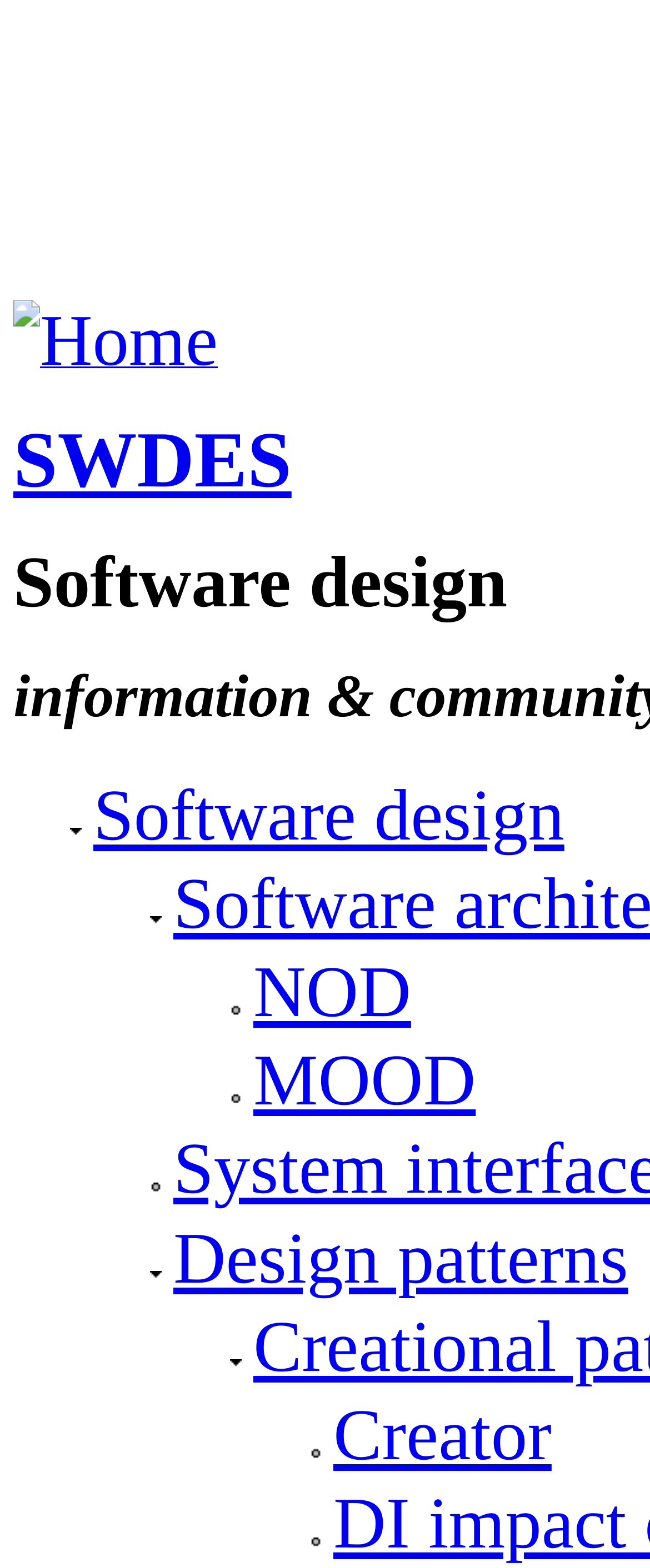Use a single word or phrase to respond to the question:
What is the first link on the webpage?

LIBERAL LICENSE